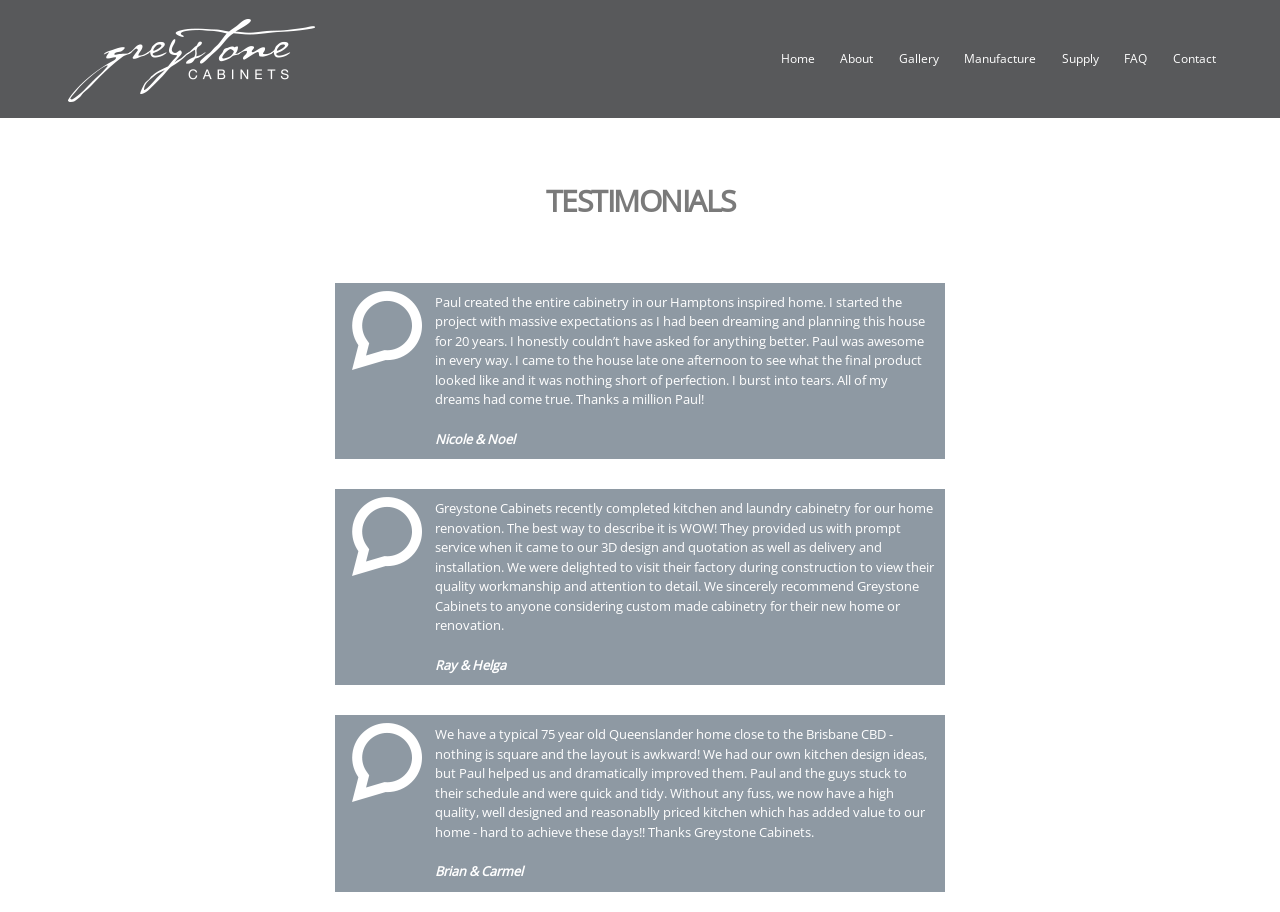What is the navigation menu item that comes after 'About'?
Please utilize the information in the image to give a detailed response to the question.

I examined the navigation menu items on the webpage and found that the item that comes after 'About' is 'Gallery'. The navigation menu items are displayed in a horizontal row, and 'Gallery' is the third item from the left.